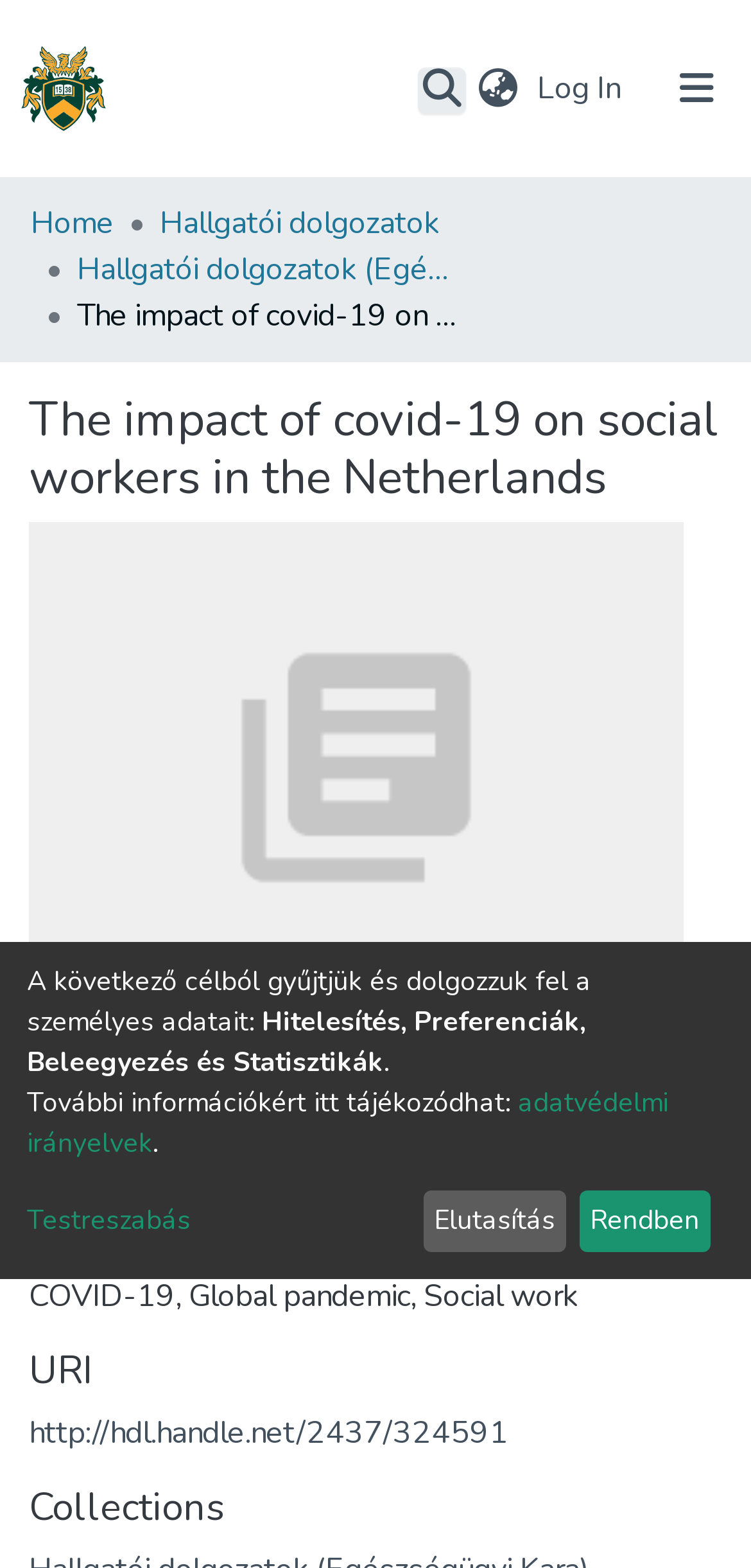Provide a comprehensive description of the webpage.

The webpage appears to be a repository or digital library page, with a focus on a specific research topic, "The impact of covid-19 on social workers in the Netherlands". 

At the top of the page, there is a user profile bar with a repository logo, a search bar, and a language switch button. Below this, there is a main navigation bar with links to "Communities & Collections", "All of DSpace", and "Statistics". 

On the left side of the page, there are links to "Digital Library", "Bachelor and Master Theses", "Doctoral Theses", and "Publications". 

The main content of the page is divided into sections. The first section has a heading "The impact of covid-19 on social workers in the Netherlands" and appears to be a summary or abstract of the research topic. 

Below this, there are sections for "Authors", "Keywords", and "URI", which provide more information about the research topic. The "Keywords" section lists several relevant terms, including "COVID-19", "Global pandemic", and "Social work". 

Further down the page, there is a section with a heading "Collections", and a notice about data collection and processing, with links to more information about data protection policies and customization options. 

At the bottom of the page, there are two buttons, "Elutasítás" (Reject) and "Rendben" (OK), which likely relate to the data collection notice.